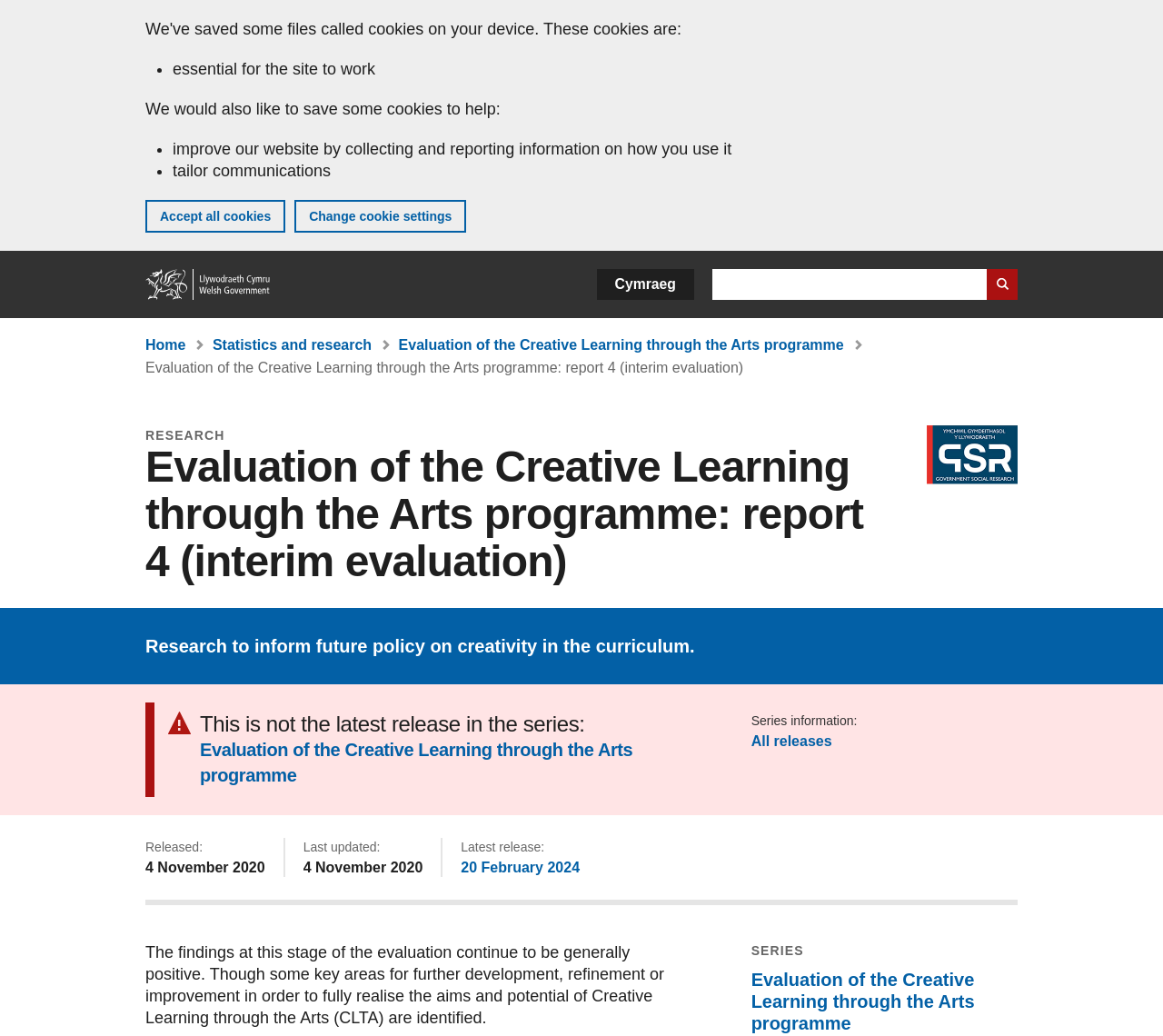Please identify the bounding box coordinates of the clickable area that will allow you to execute the instruction: "Read the latest release in the series".

[0.396, 0.829, 0.498, 0.844]